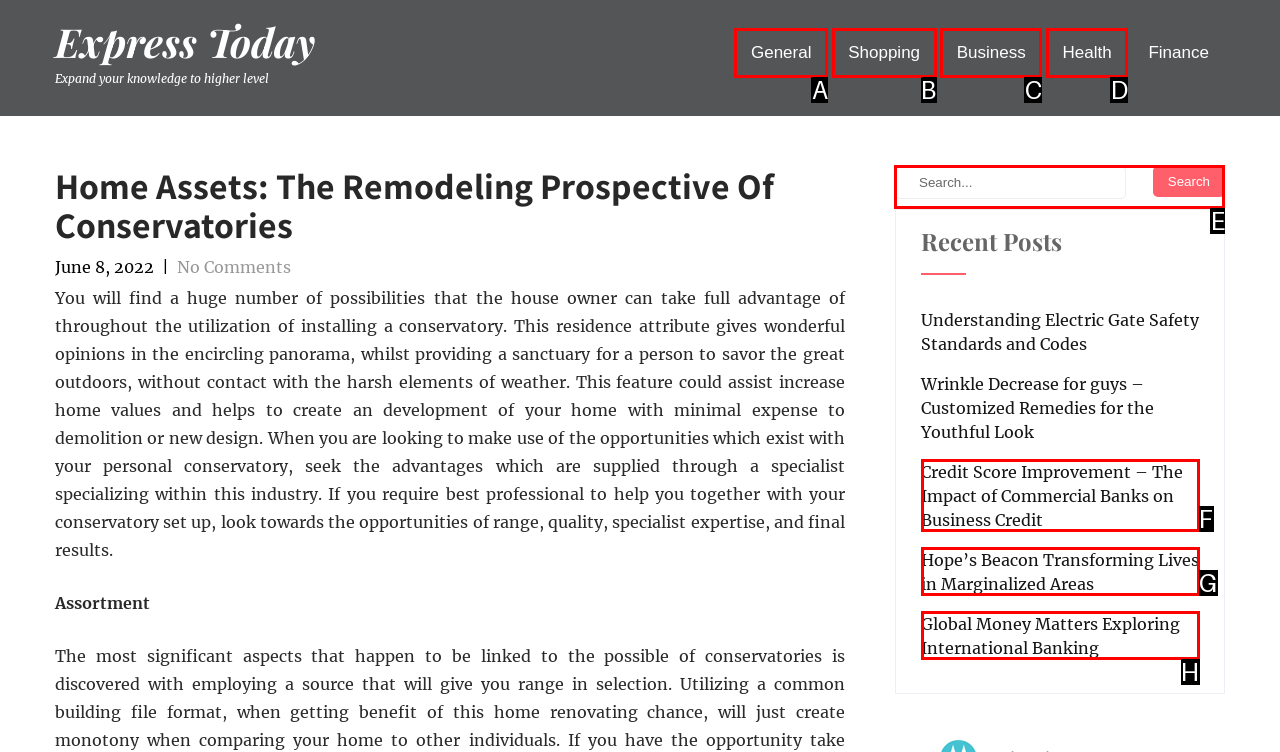Show which HTML element I need to click to perform this task: Search for something Answer with the letter of the correct choice.

E